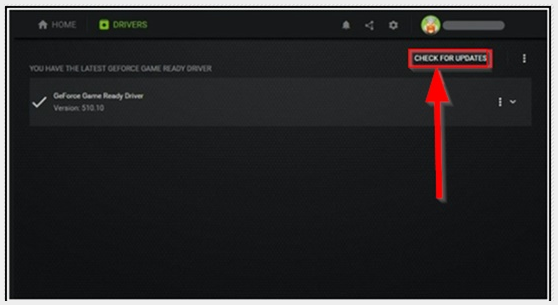Please examine the image and answer the question with a detailed explanation:
What is the color of the interface background?

The dark background of the interface accentuates the important information and action items, making it easy to identify necessary updates, which is crucial for gamers to ensure optimal performance and compatibility with demanding games.